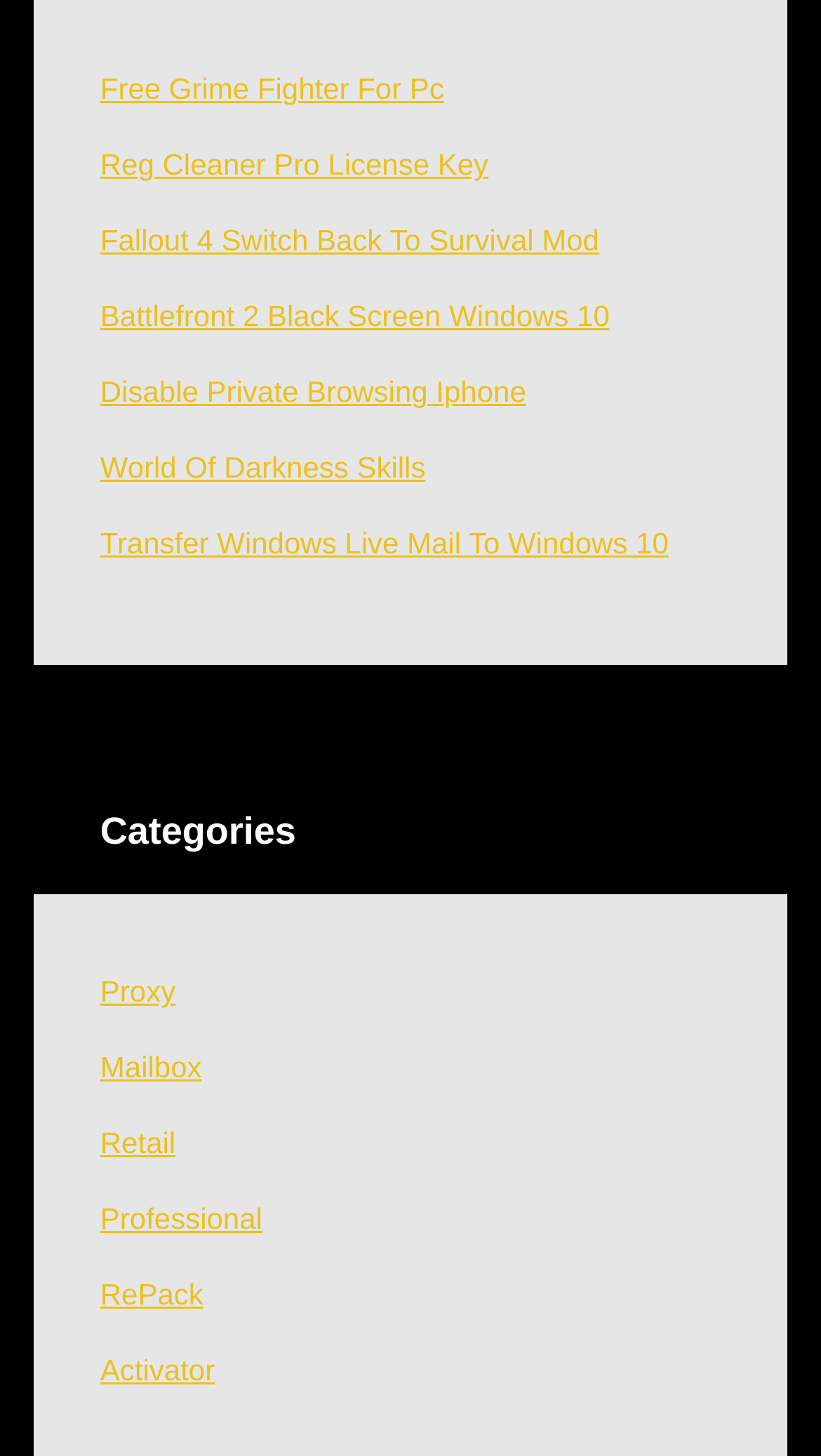Determine the bounding box coordinates for the element that should be clicked to follow this instruction: "View the page about Fallout 4 Switch Back to Survival Mod". The coordinates should be given as four float numbers between 0 and 1, in the format [left, top, right, bottom].

[0.122, 0.154, 0.73, 0.177]